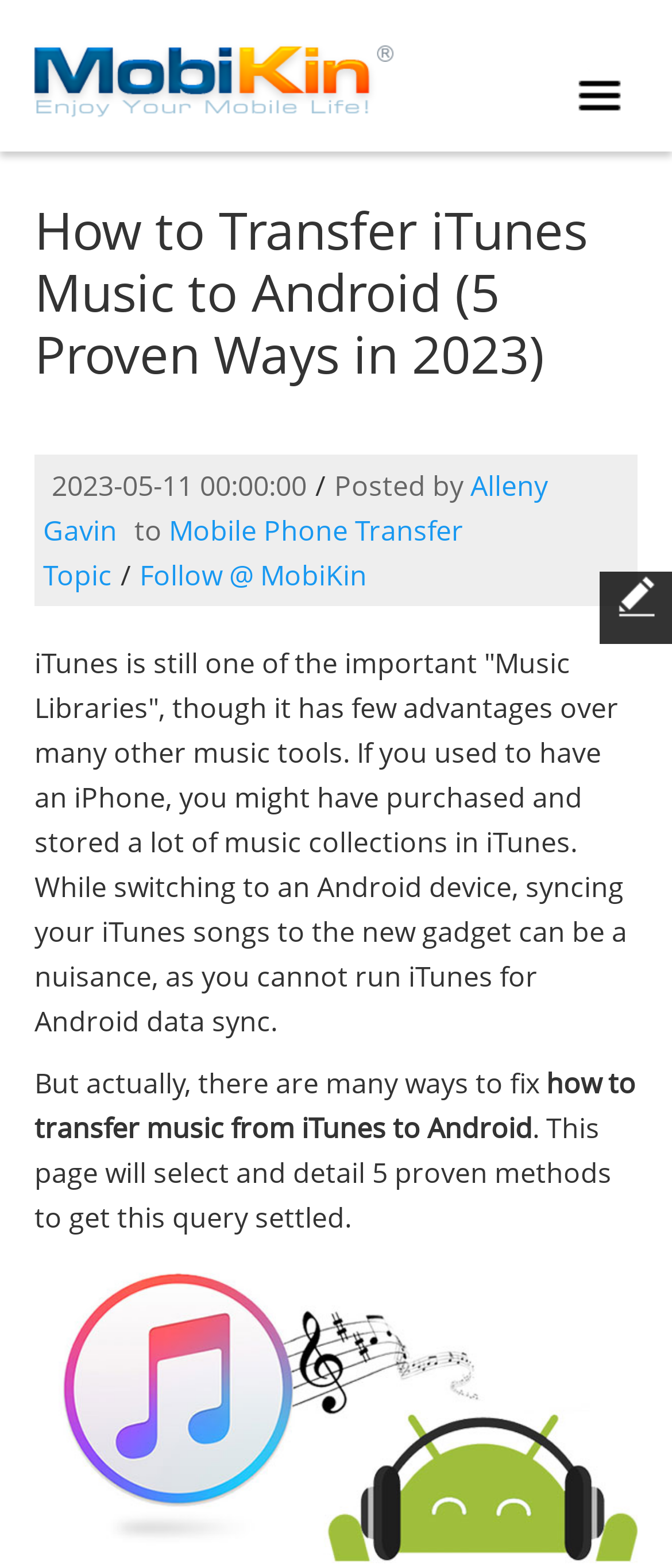Using a single word or phrase, answer the following question: 
What is the topic of the article?

Mobile Phone Transfer